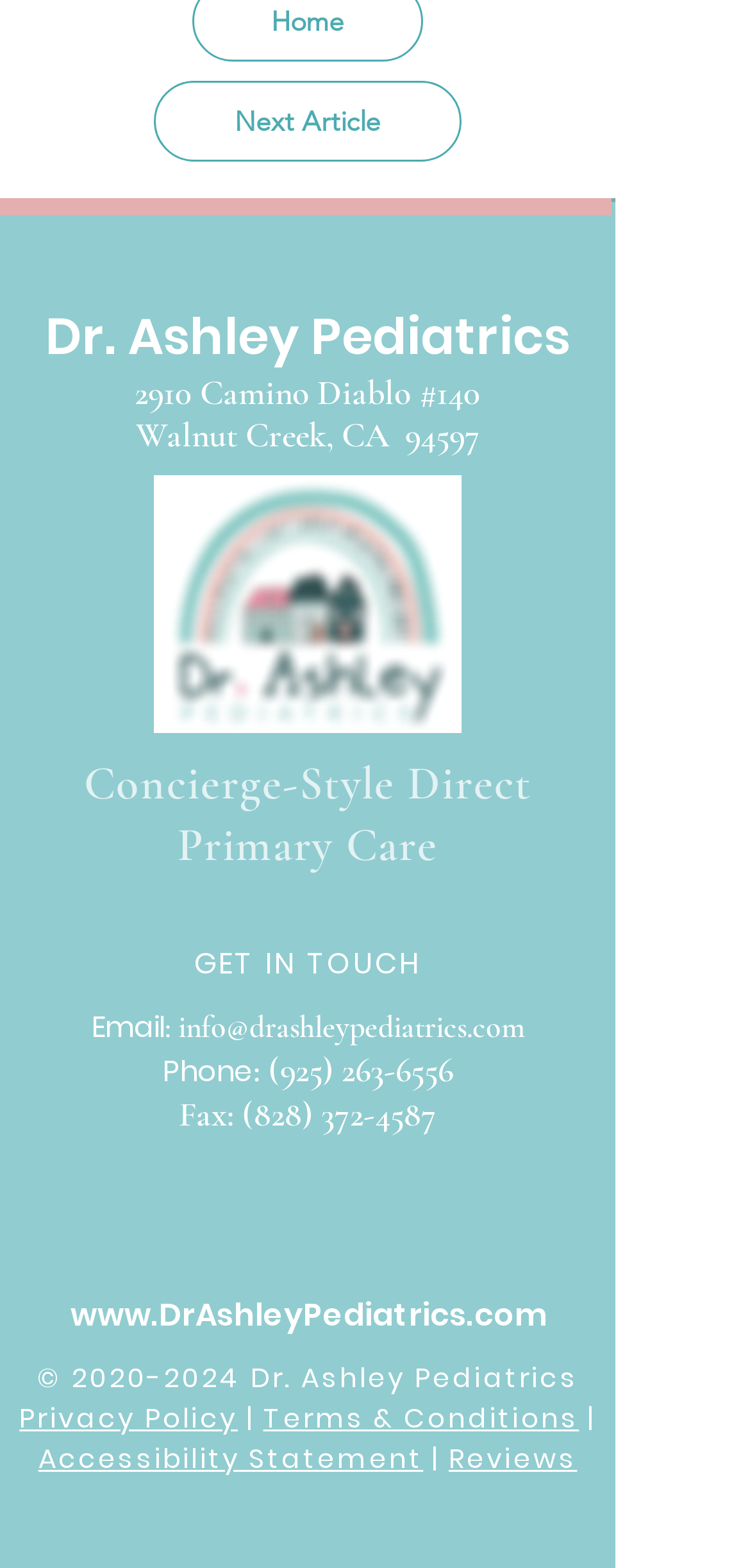Answer the following inquiry with a single word or phrase:
What type of care does the pediatric practice offer?

Concierge-Style Direct Primary Care